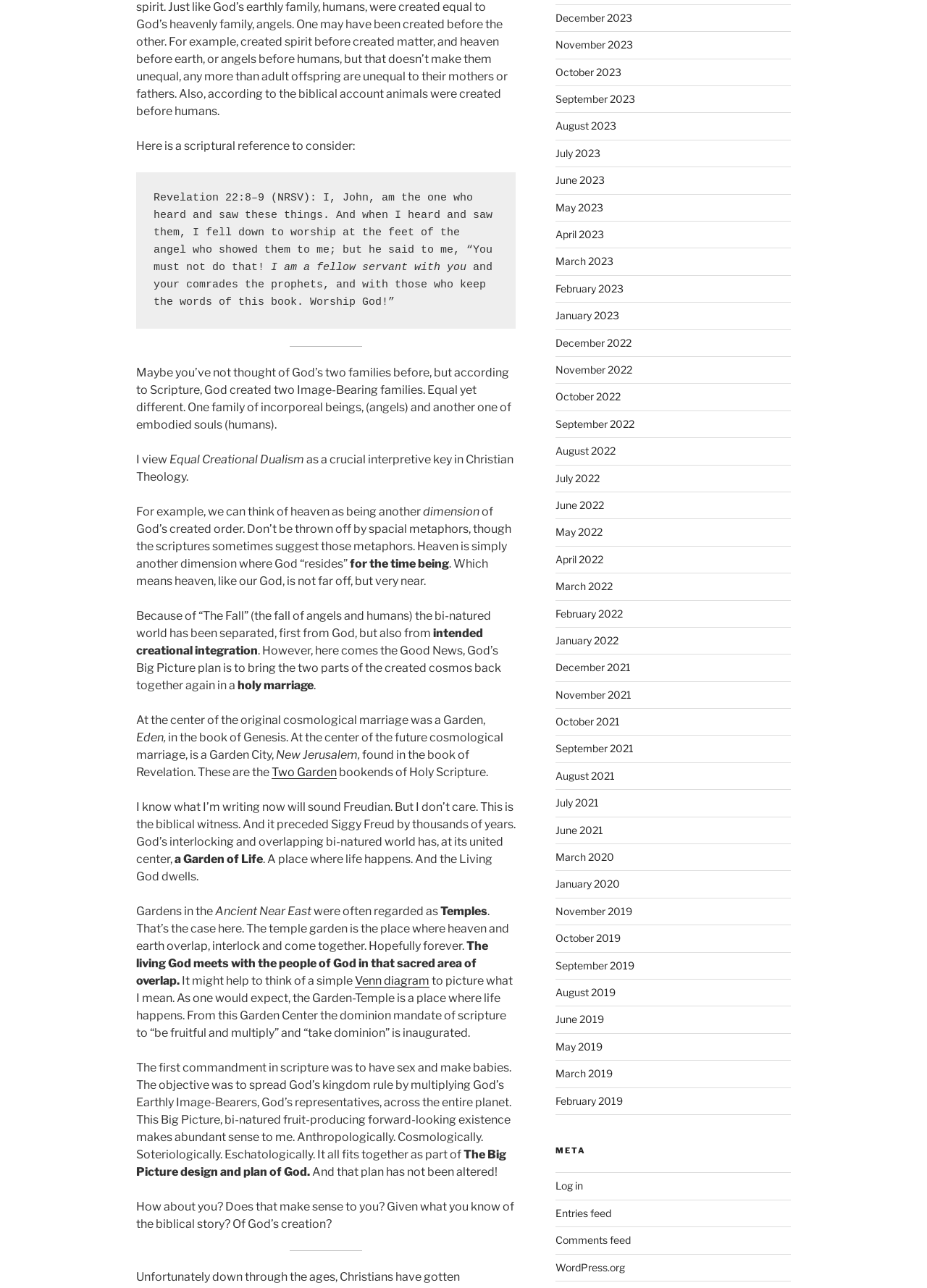Find the bounding box coordinates of the element I should click to carry out the following instruction: "Read the article about 'Equal Creational Dualism'".

[0.183, 0.351, 0.328, 0.362]